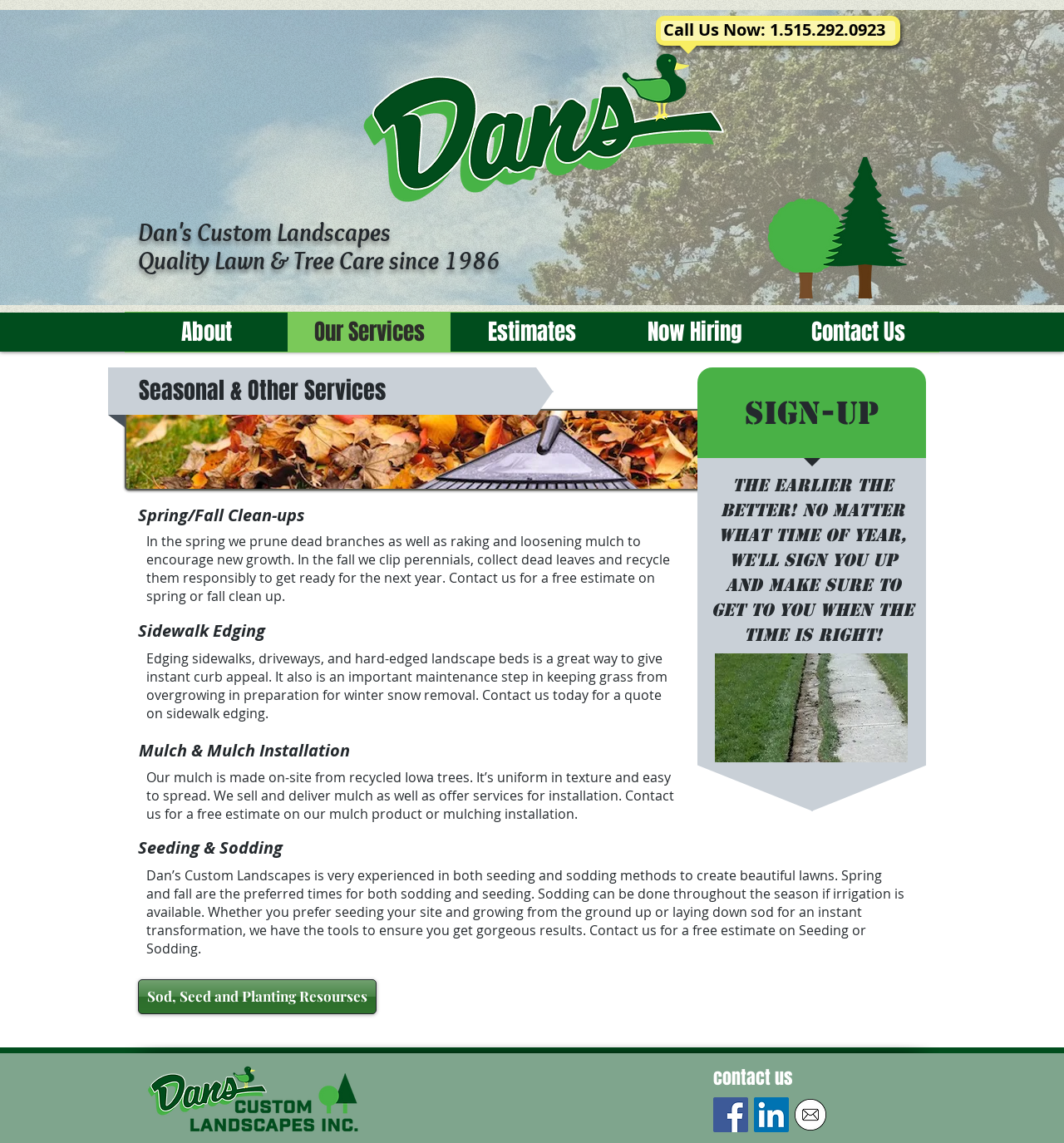Identify the main heading of the webpage and provide its text content.

Dan's Custom Landscapes